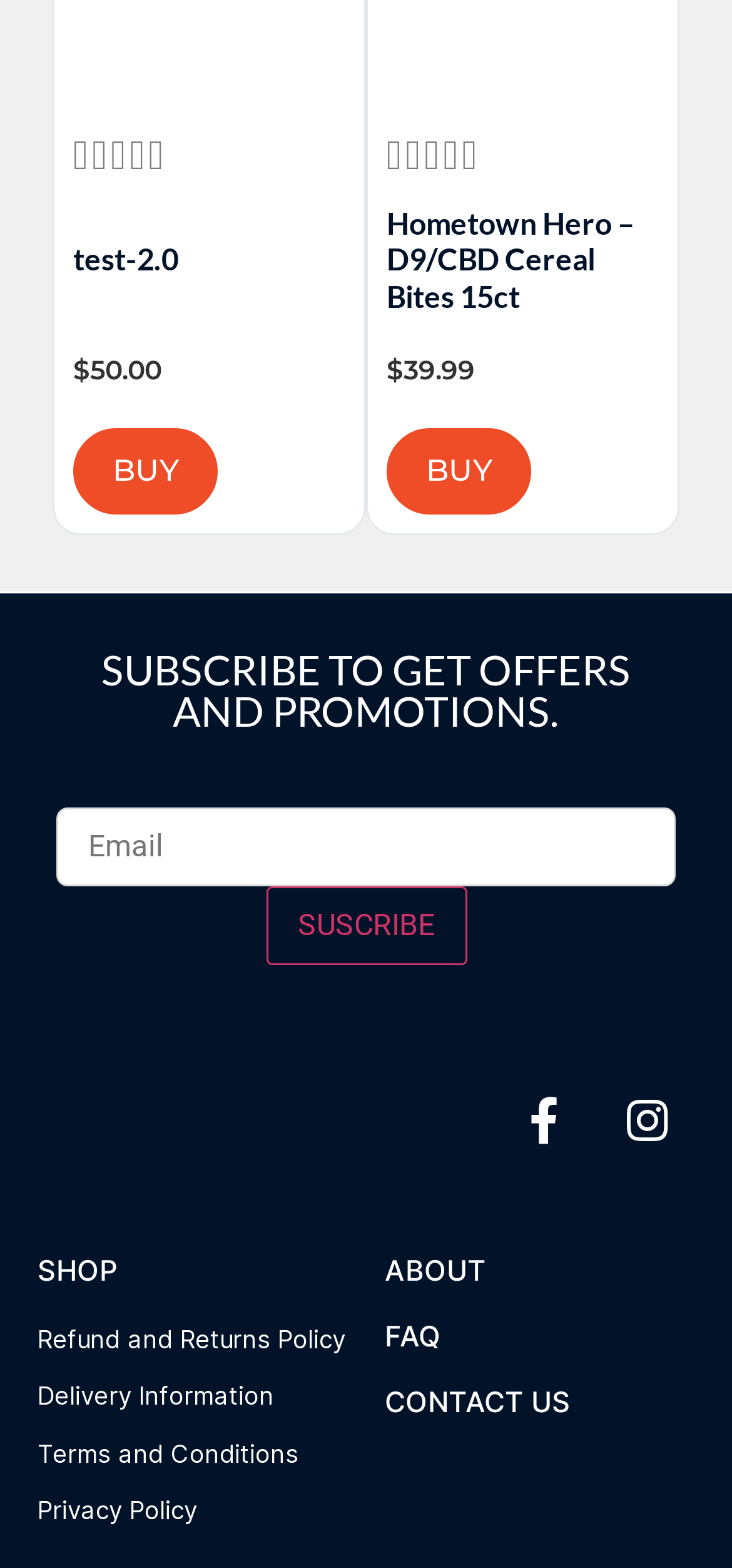Find the bounding box coordinates for the UI element that matches this description: "Refund and Returns Policy".

[0.051, 0.843, 0.474, 0.866]